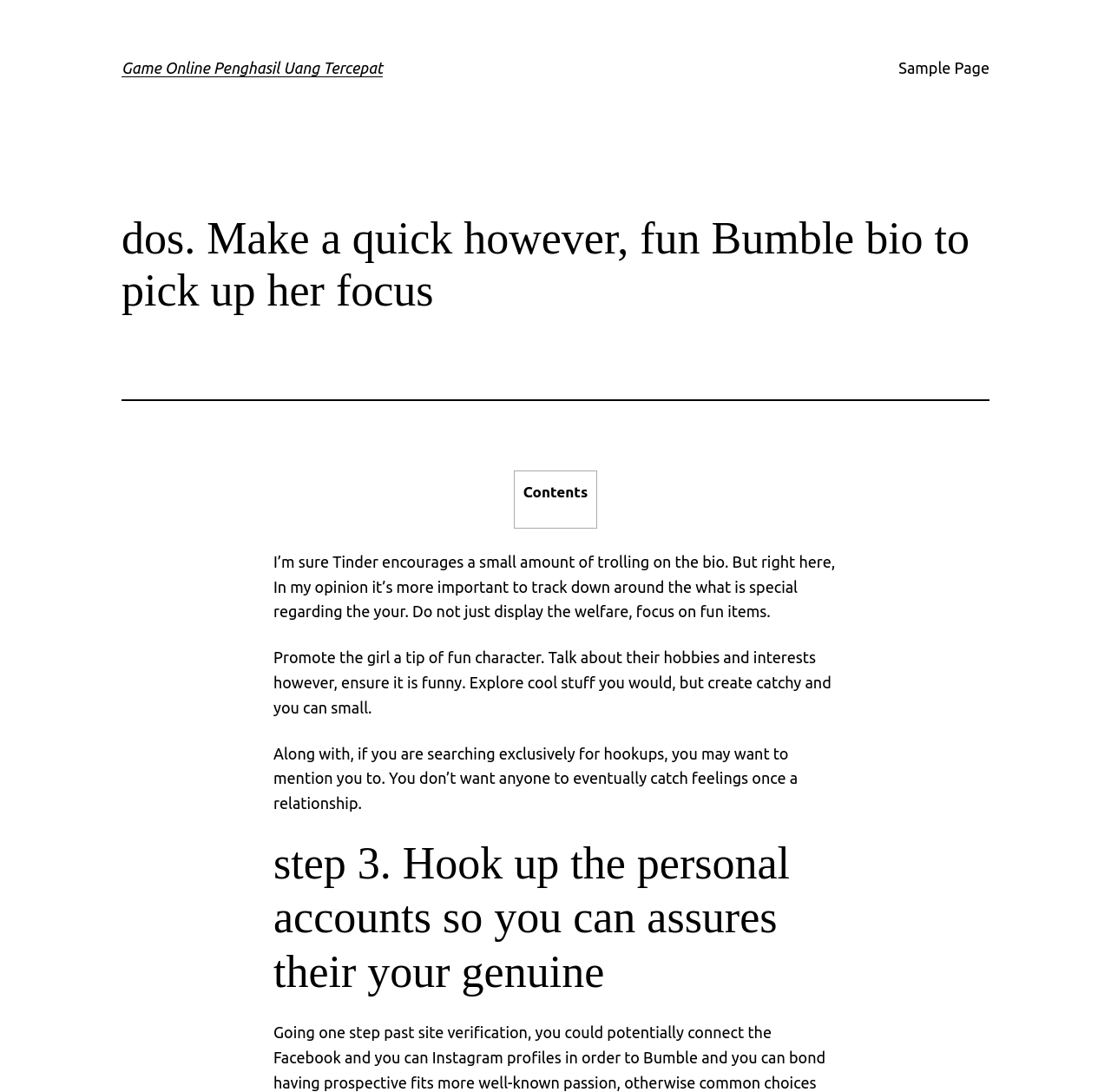Determine the bounding box of the UI component based on this description: "Sample Page". The bounding box coordinates should be four float values between 0 and 1, i.e., [left, top, right, bottom].

[0.809, 0.051, 0.891, 0.074]